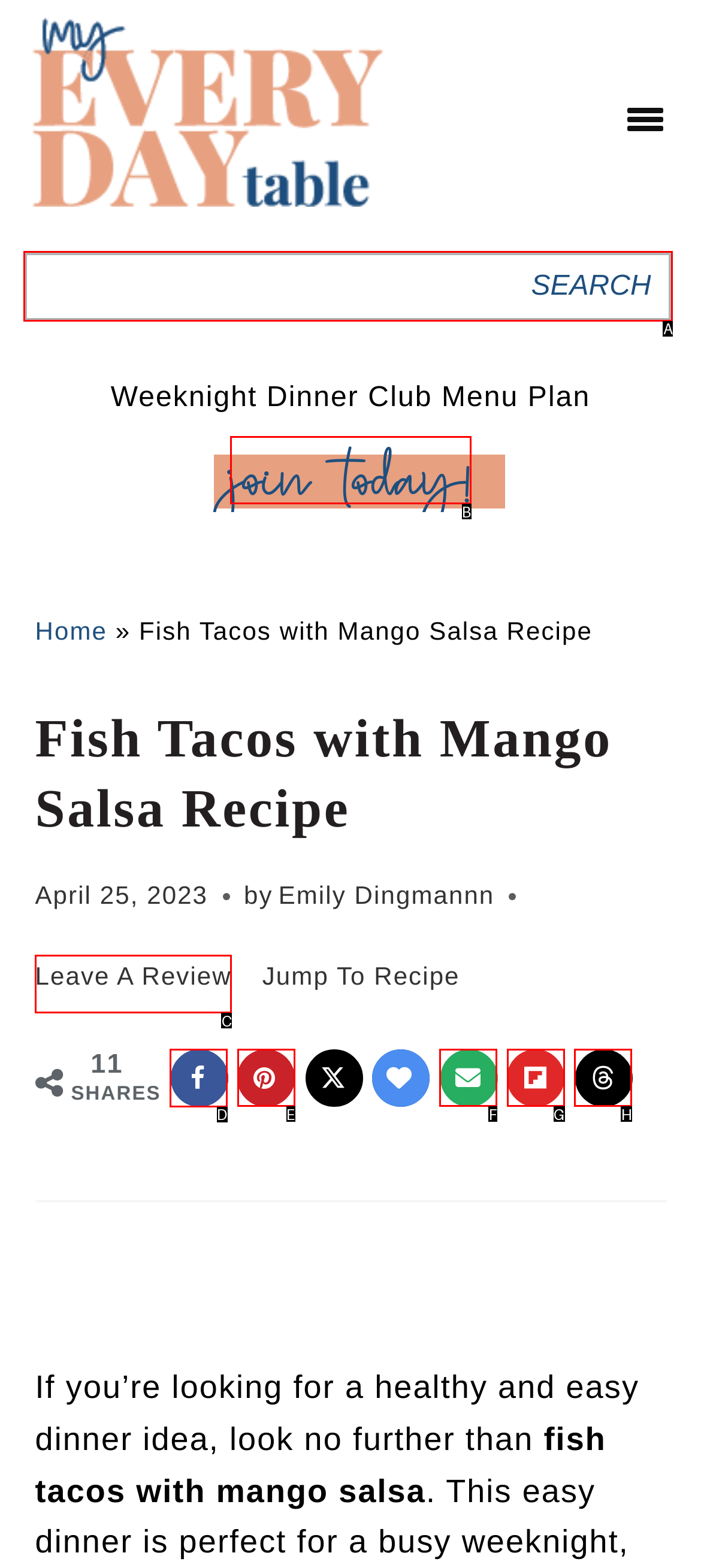Please indicate which HTML element to click in order to fulfill the following task: Share on Facebook Respond with the letter of the chosen option.

D